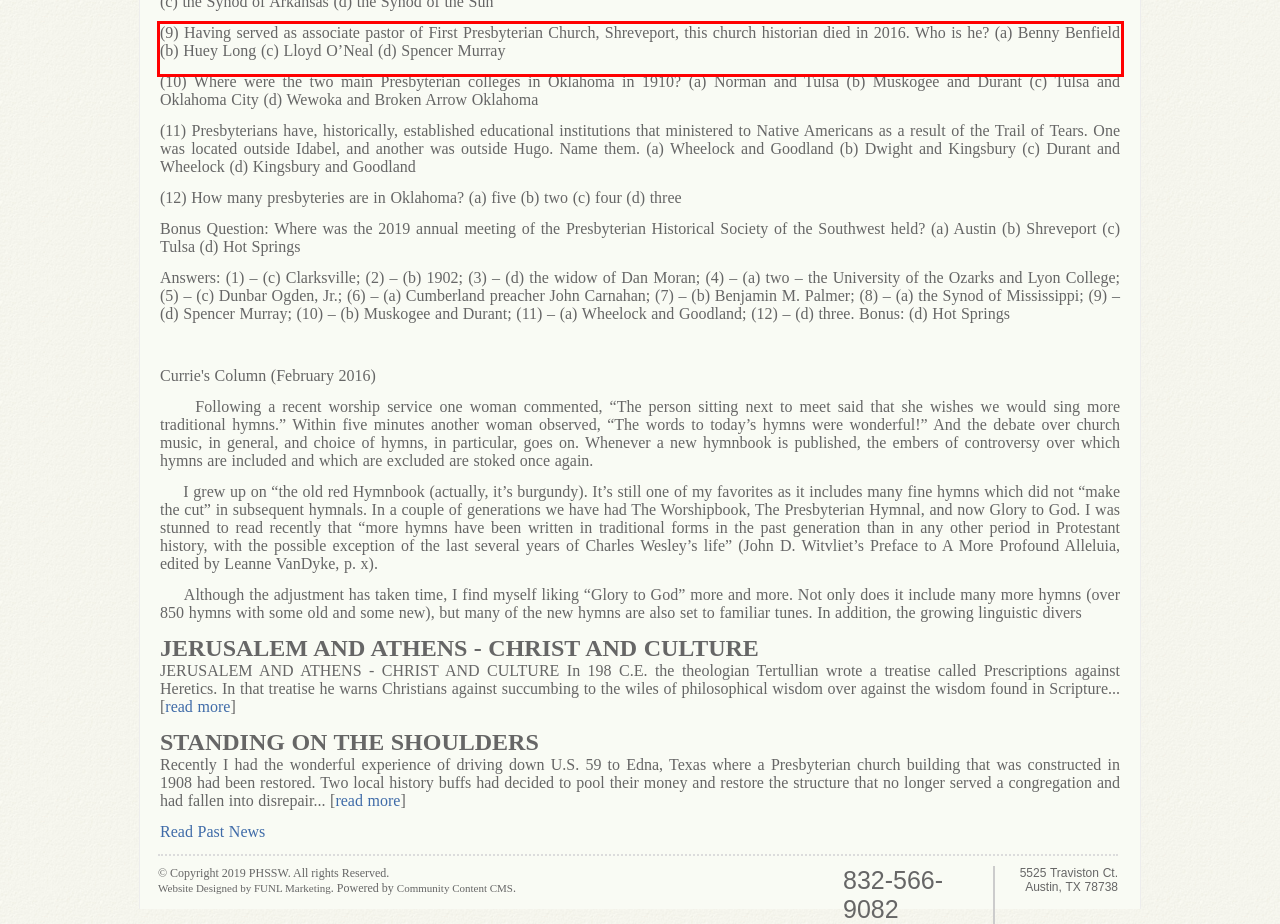The screenshot you have been given contains a UI element surrounded by a red rectangle. Use OCR to read and extract the text inside this red rectangle.

(9) Having served as associate pastor of First Presbyterian Church, Shreveport, this church historian died in 2016. Who is he? (a) Benny Benfield (b) Huey Long (c) Lloyd O’Neal (d) Spencer Murray